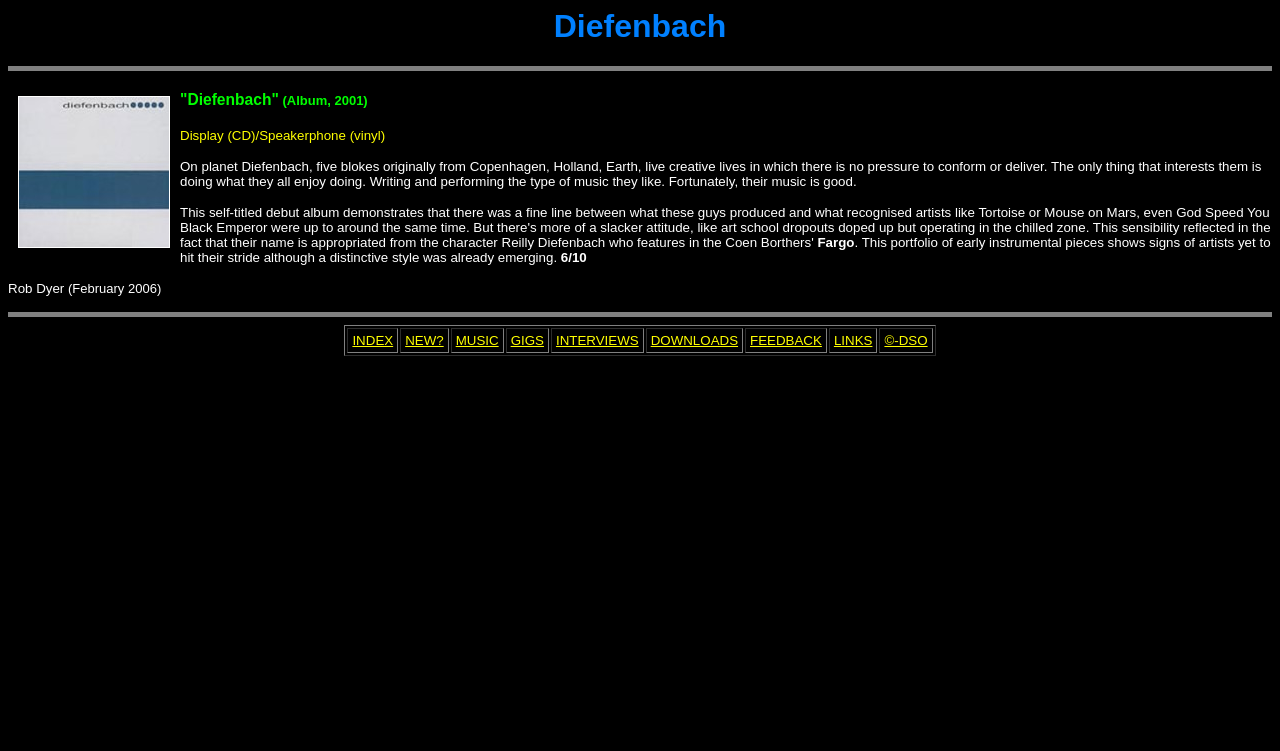Who wrote the album review?
Answer with a single word or phrase, using the screenshot for reference.

Rob Dyer